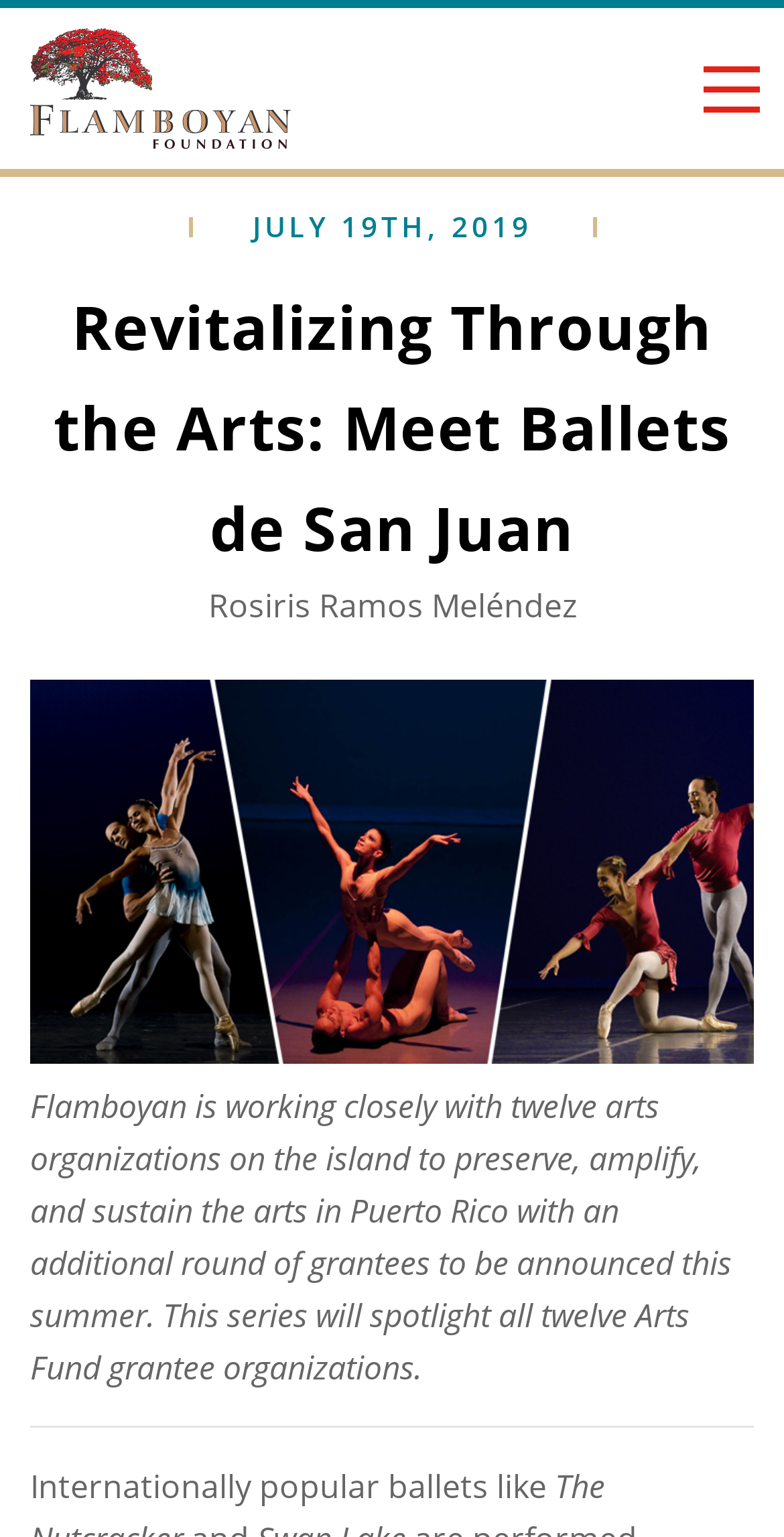Respond with a single word or short phrase to the following question: 
What is the date mentioned in the webpage?

JULY 19TH, 2019